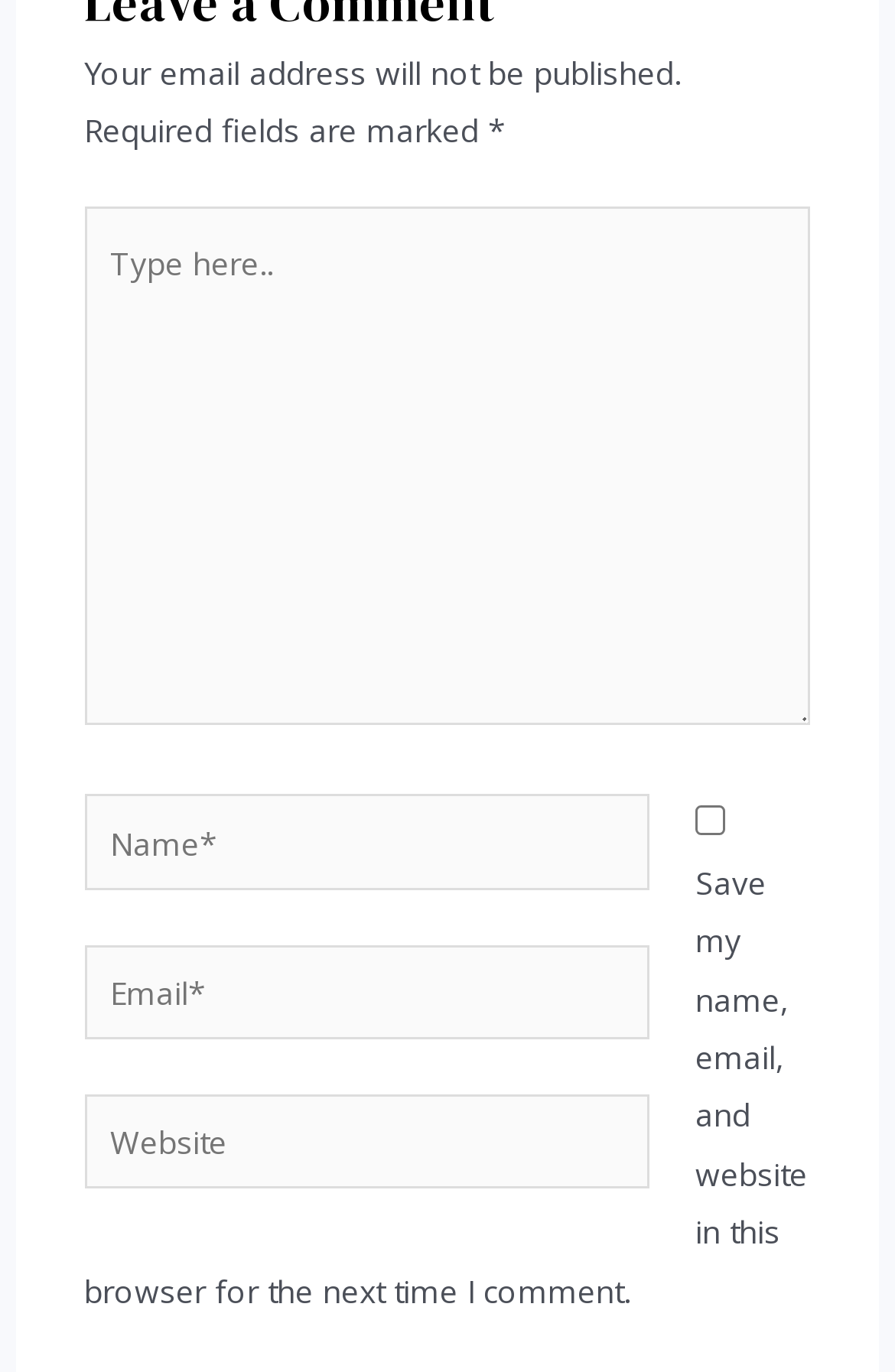Is the 'Website' field required?
Using the information from the image, answer the question thoroughly.

The 'Website' field is not marked with an asterisk symbol, indicating that it is not a required field and the user can leave it blank if they choose to.